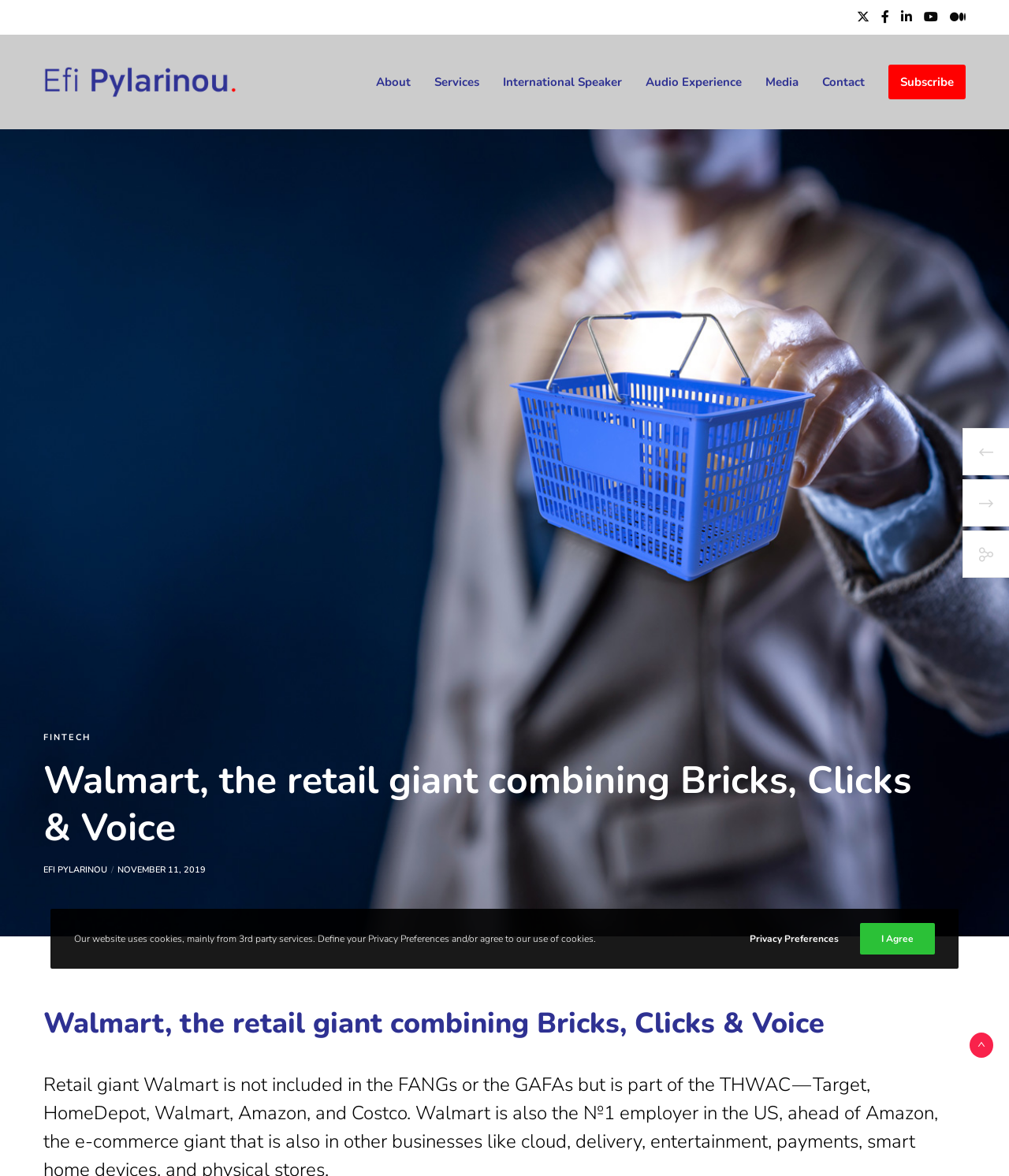Bounding box coordinates should be in the format (top-left x, top-left y, bottom-right x, bottom-right y) and all values should be floating point numbers between 0 and 1. Determine the bounding box coordinate for the UI element described as: International Speaker

[0.475, 0.029, 0.616, 0.11]